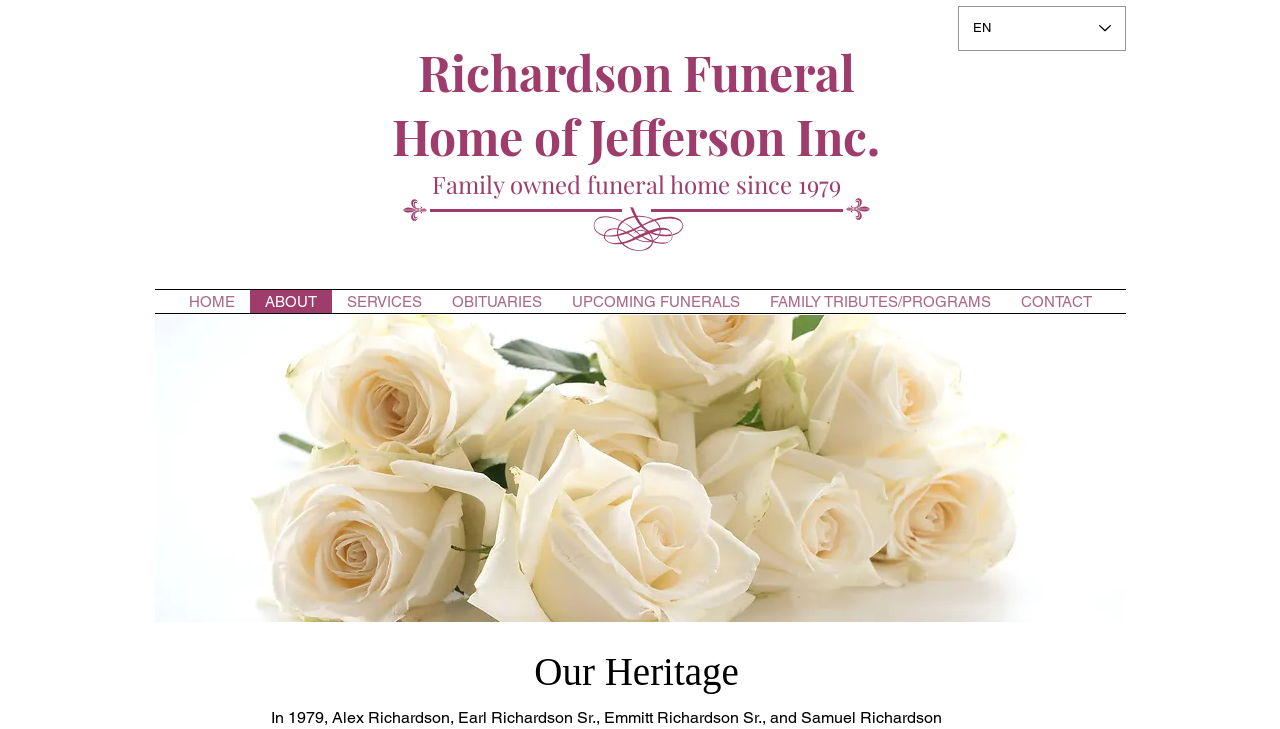Please determine the bounding box coordinates of the element's region to click for the following instruction: "select language".

[0.748, 0.008, 0.88, 0.07]